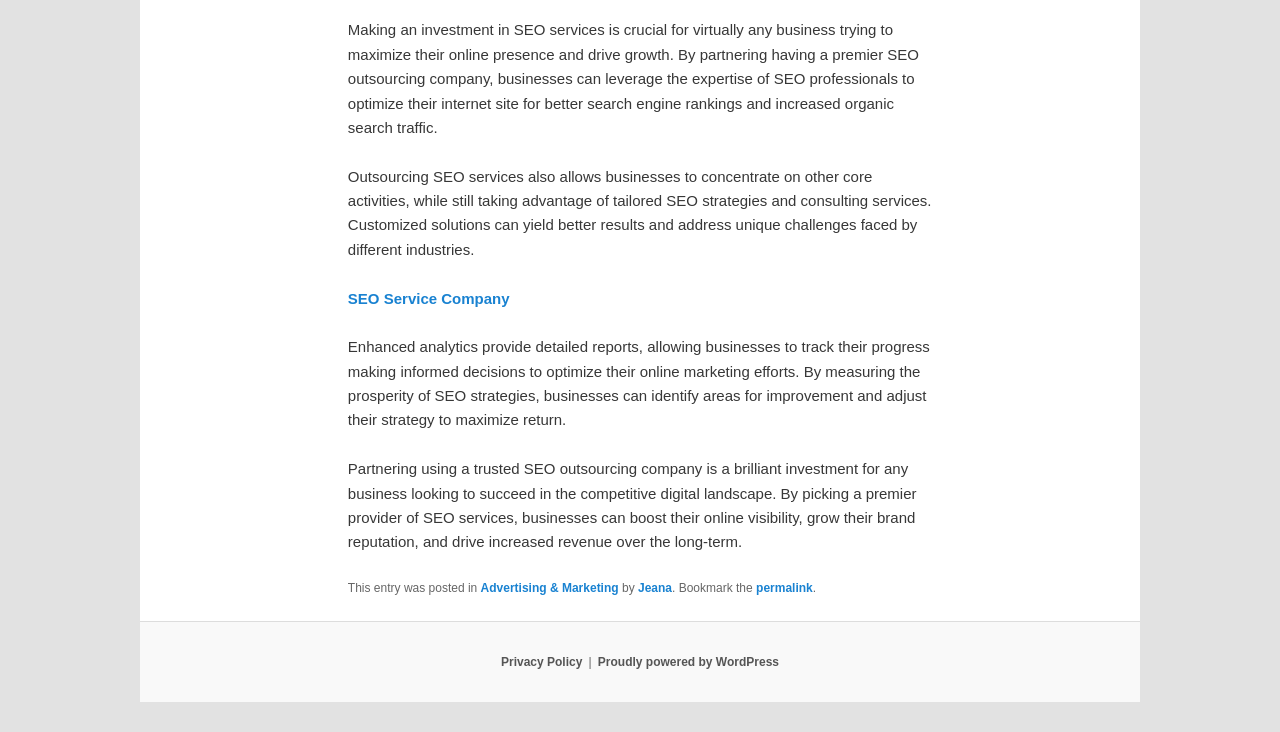Using the provided description Privacy Policy, find the bounding box coordinates for the UI element. Provide the coordinates in (top-left x, top-left y, bottom-right x, bottom-right y) format, ensuring all values are between 0 and 1.

[0.391, 0.895, 0.455, 0.914]